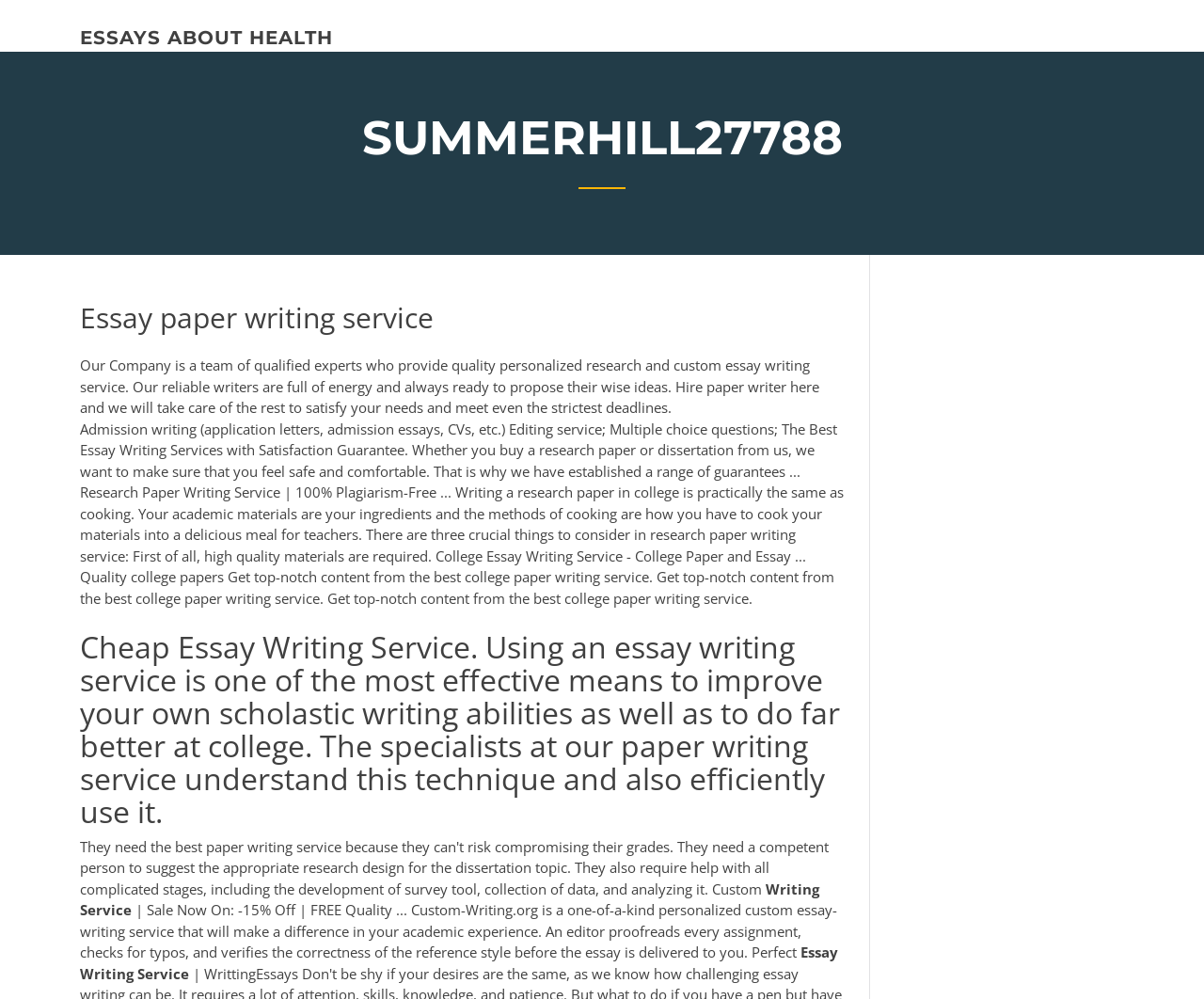Locate the bounding box coordinates for the element described below: "essays about health". The coordinates must be four float values between 0 and 1, formatted as [left, top, right, bottom].

[0.066, 0.026, 0.277, 0.049]